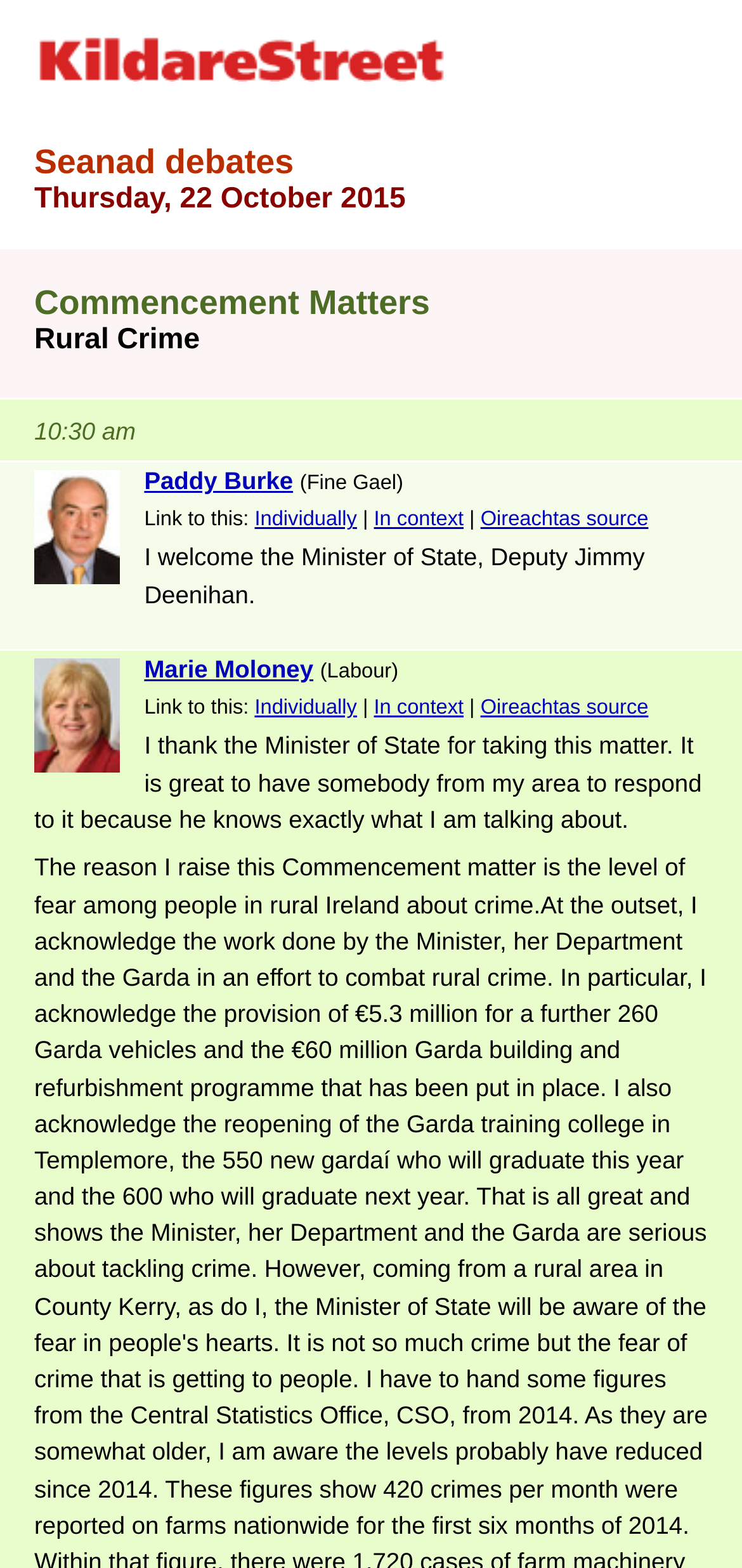What is the date of the Seanad debate?
Refer to the screenshot and respond with a concise word or phrase.

22 October 2015